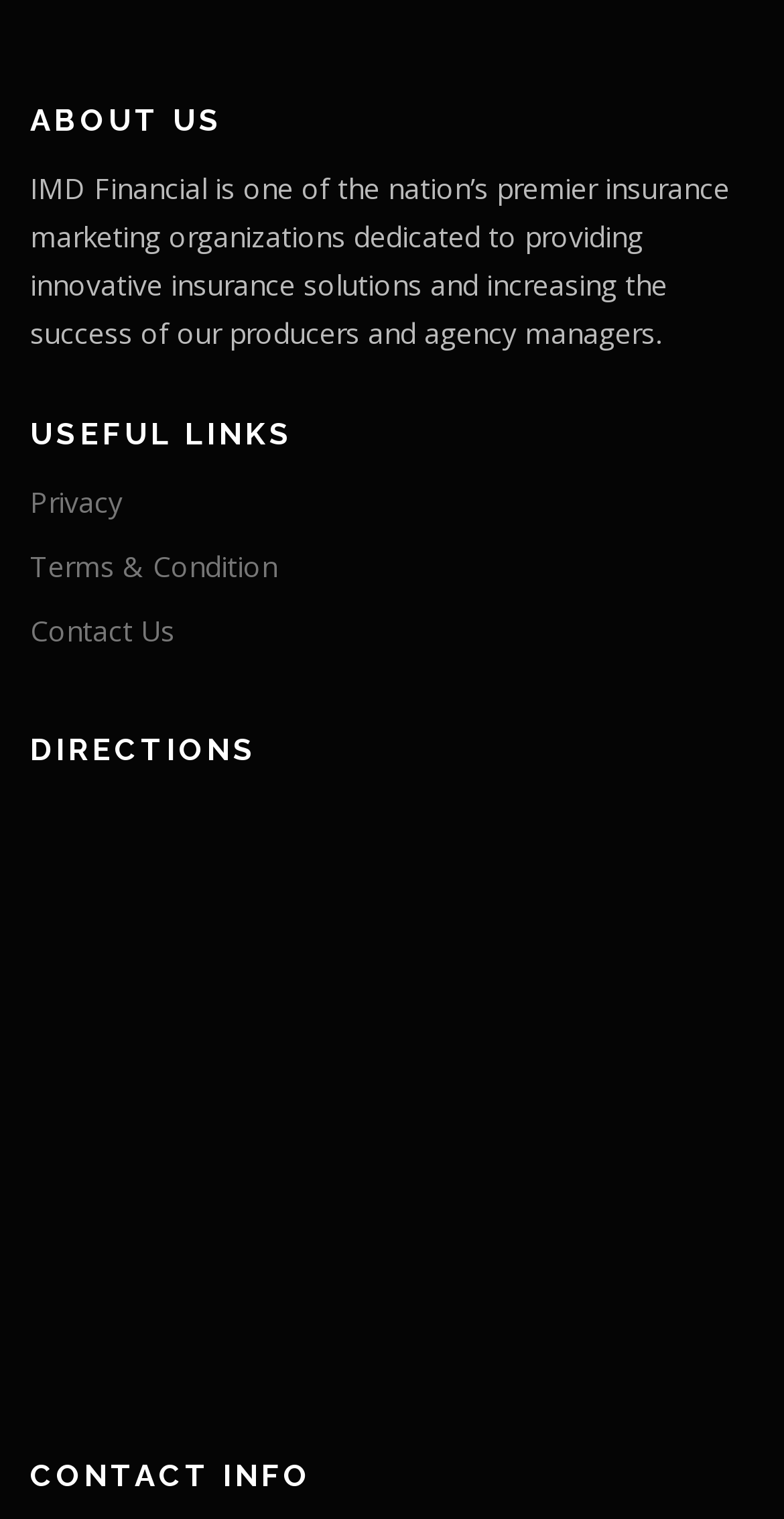What is the first heading on the webpage?
Use the image to answer the question with a single word or phrase.

ABOUT US